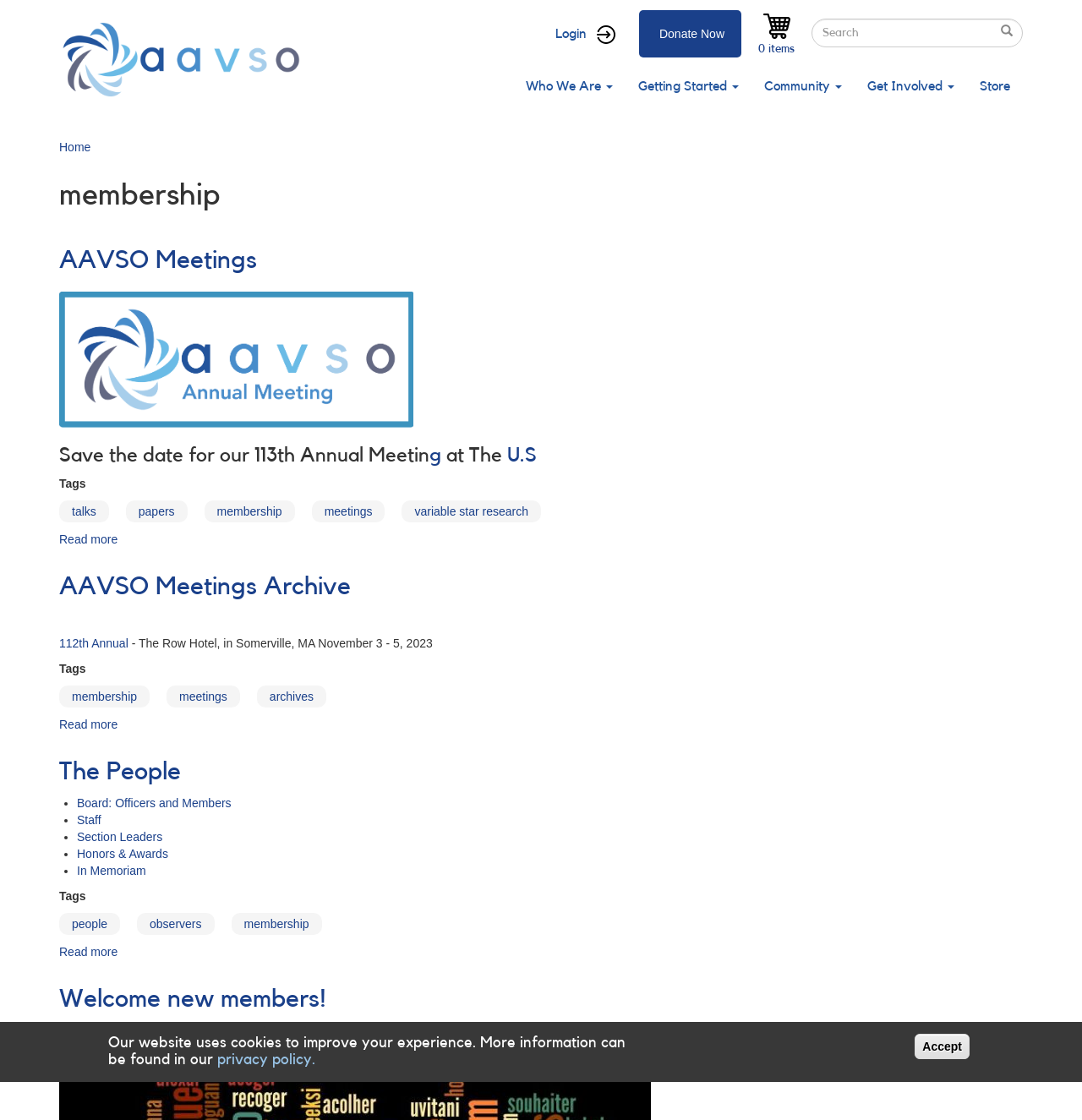Based on the visual content of the image, answer the question thoroughly: What is the main navigation menu?

I found the main navigation menu by looking at the navigation element with the description 'Main navigation' and its child links, which are 'Who We Are', 'Getting Started', 'Community', 'Get Involved', and 'Store'.